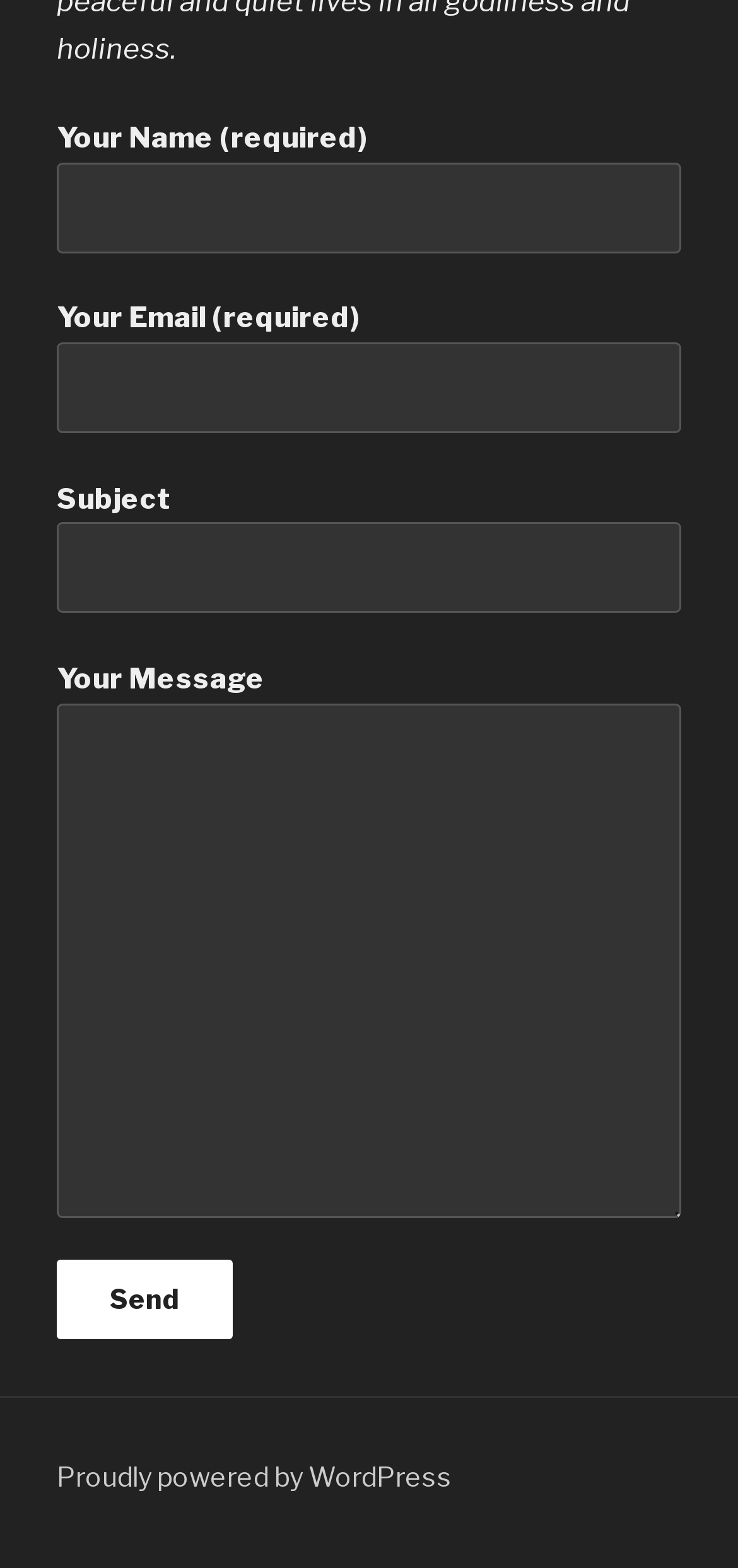What is the purpose of the button?
Examine the image and provide an in-depth answer to the question.

The purpose of the button is to send the information entered in the form, as indicated by its label 'Send' and its position at the bottom of the form.